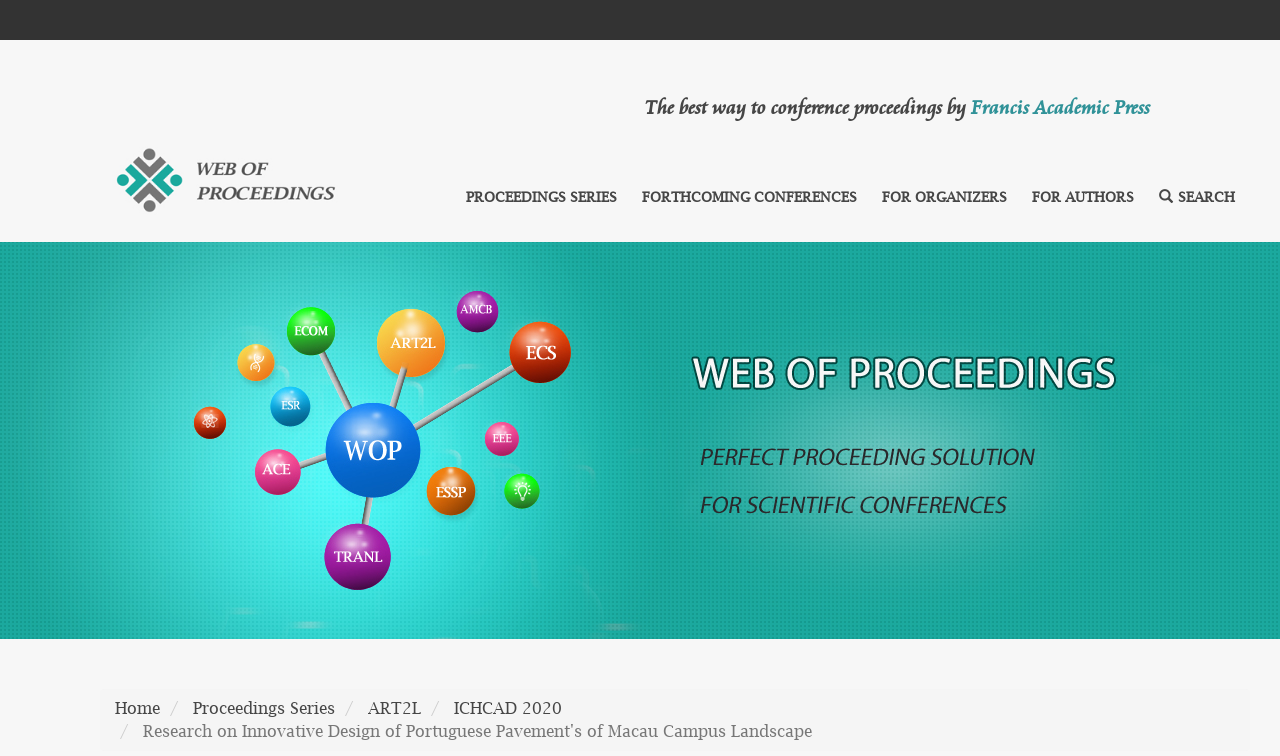What is the name of the academic press?
Answer with a single word or phrase, using the screenshot for reference.

Francis Academic Press